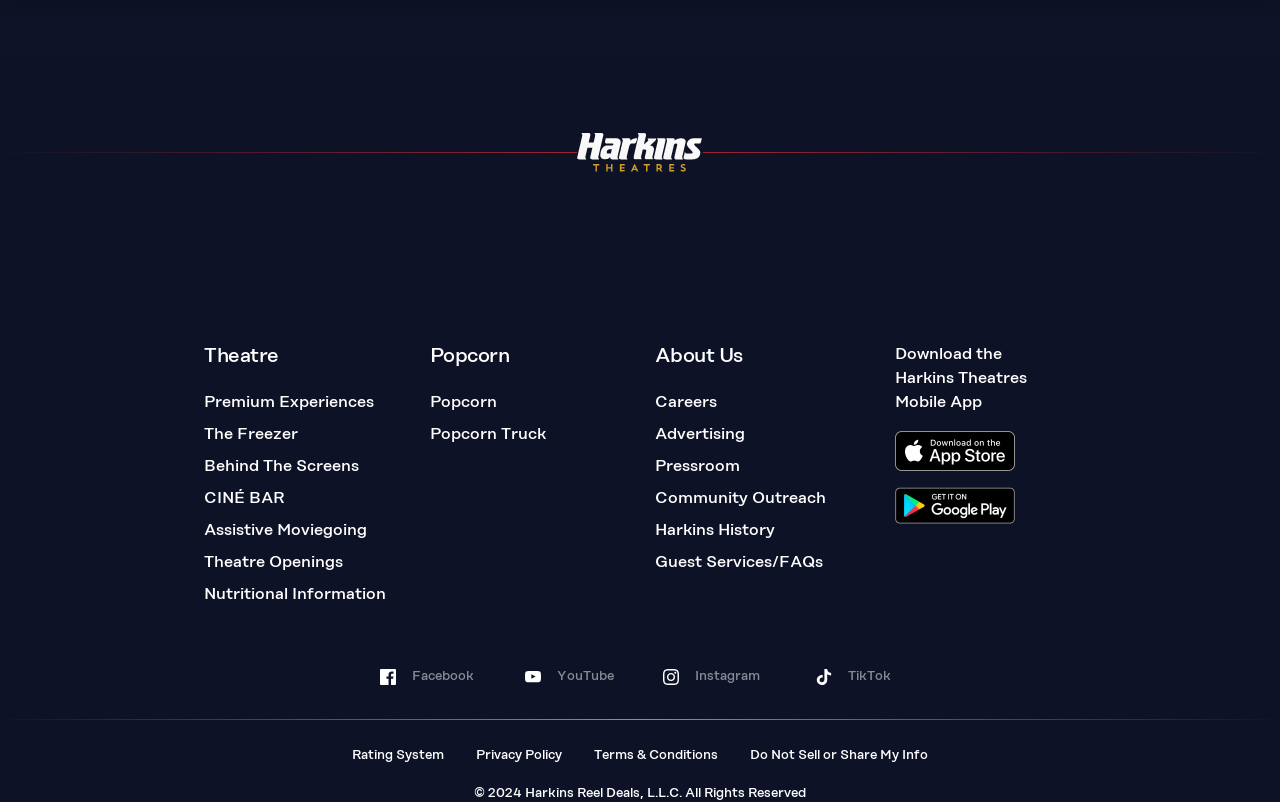Please find the bounding box coordinates of the element that you should click to achieve the following instruction: "Learn about Theatre Openings". The coordinates should be presented as four float numbers between 0 and 1: [left, top, right, bottom].

[0.159, 0.692, 0.268, 0.712]